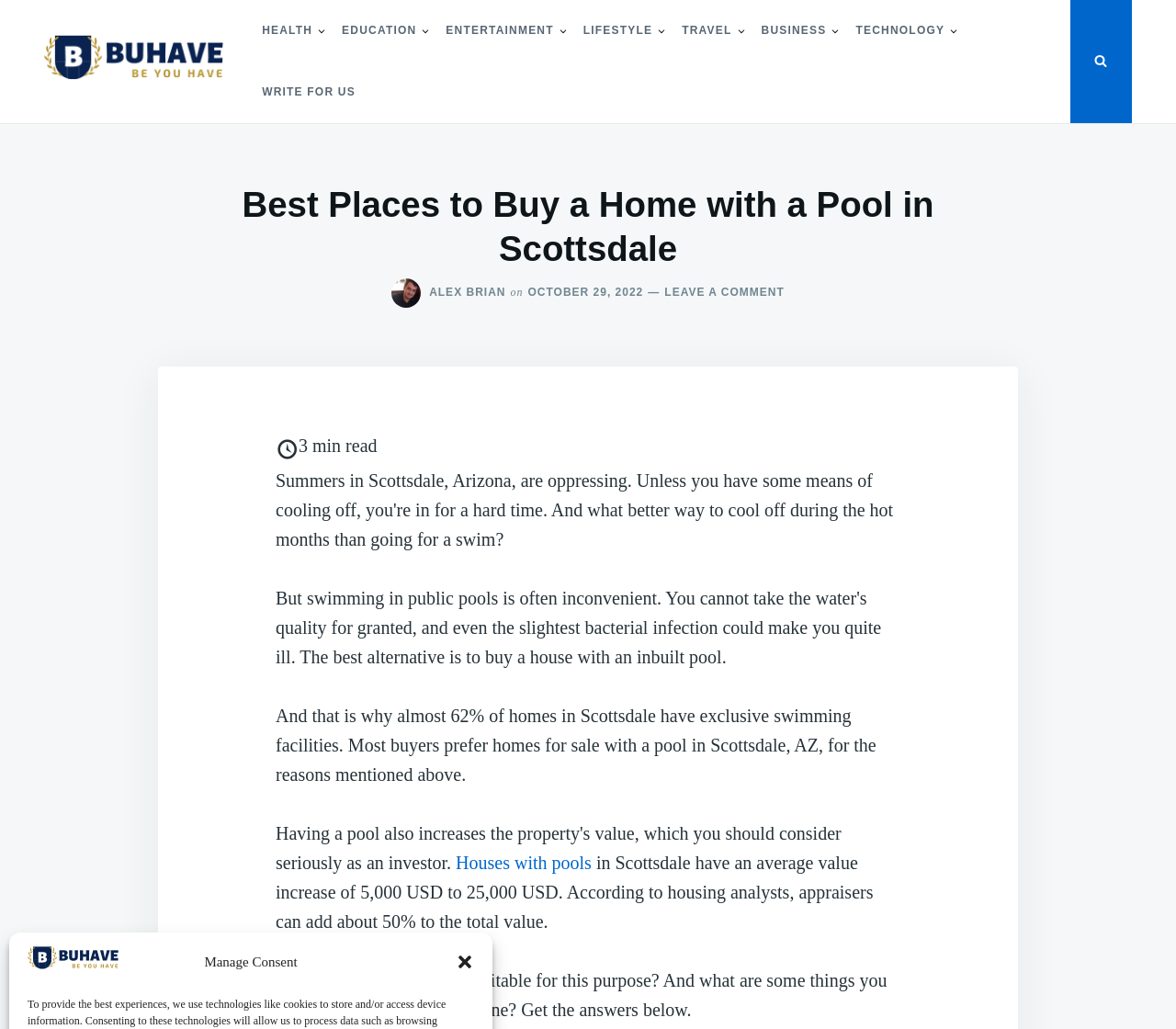Answer in one word or a short phrase: 
What percentage of homes in Scottsdale have exclusive swimming facilities?

62%